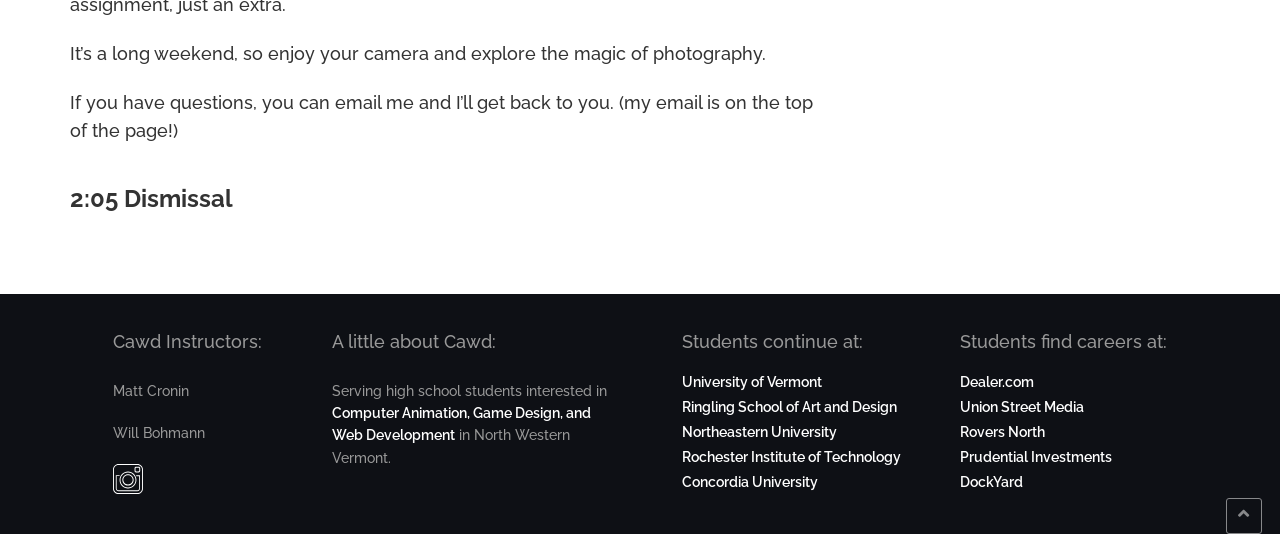Respond to the question below with a concise word or phrase:
Who are the instructors of Cawd?

Matt Cronin and Will Bohmann